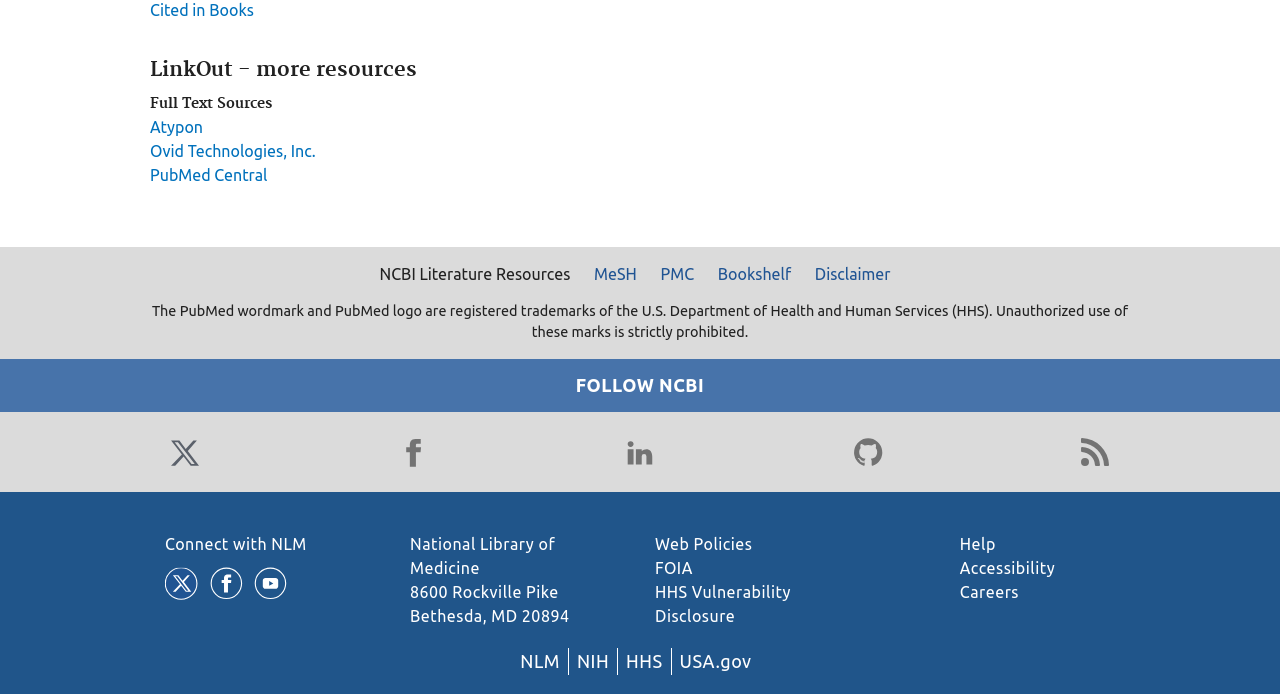Determine the coordinates of the bounding box for the clickable area needed to execute this instruction: "Connect with NLM".

[0.129, 0.771, 0.24, 0.797]